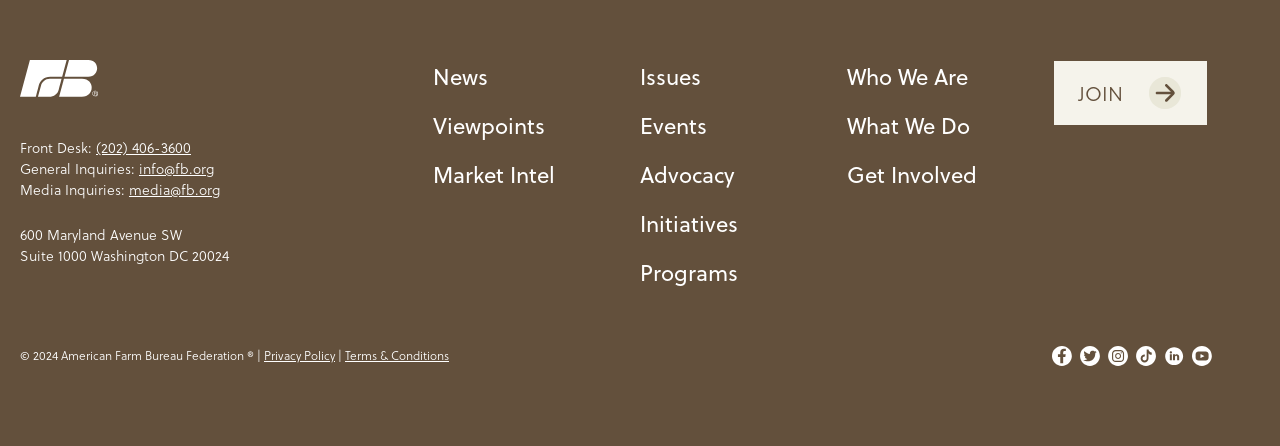How many links are there in the main navigation menu?
From the image, respond using a single word or phrase.

9